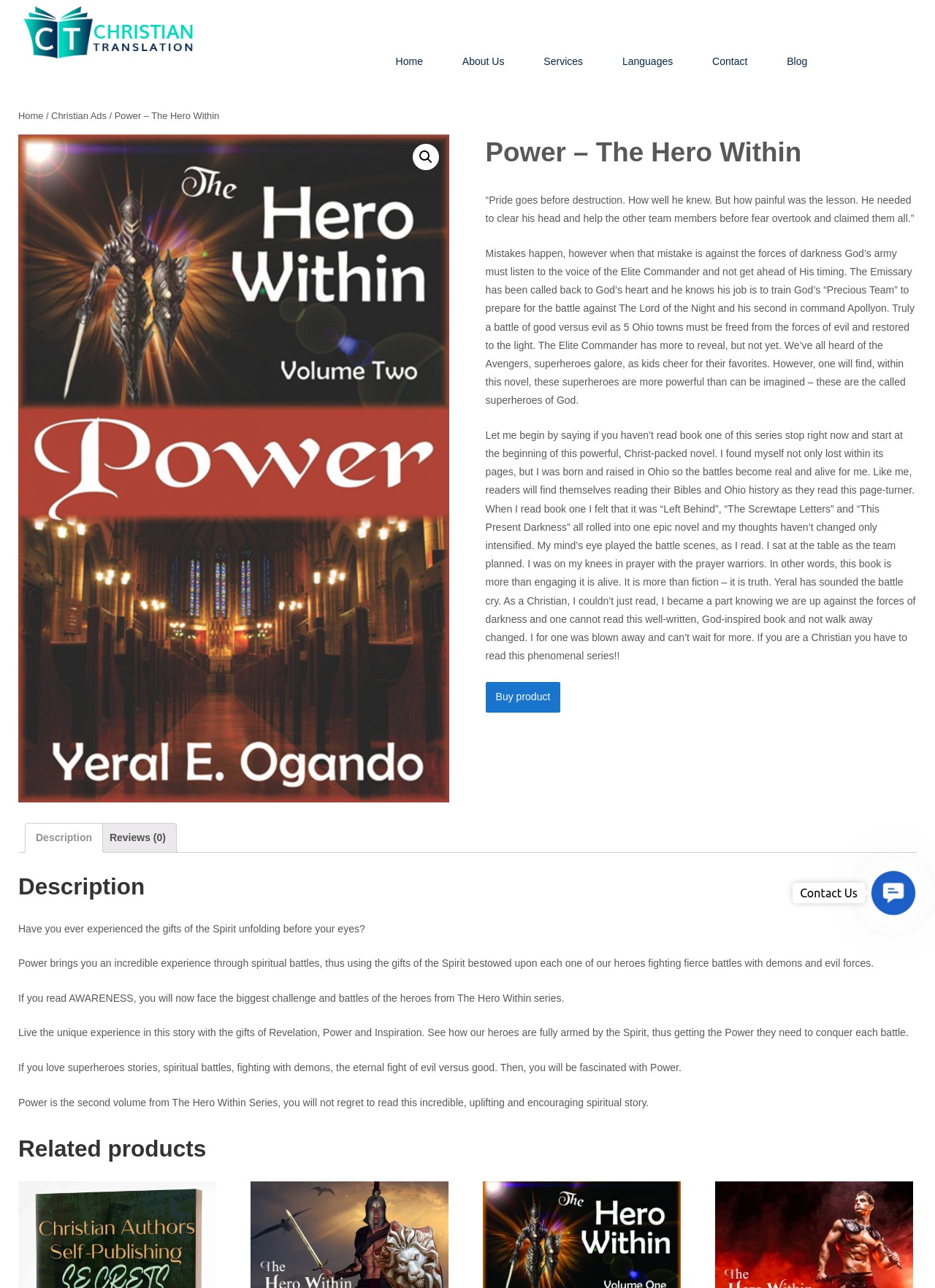Specify the bounding box coordinates of the area to click in order to follow the given instruction: "Click the 'Home' link."

[0.404, 0.035, 0.472, 0.06]